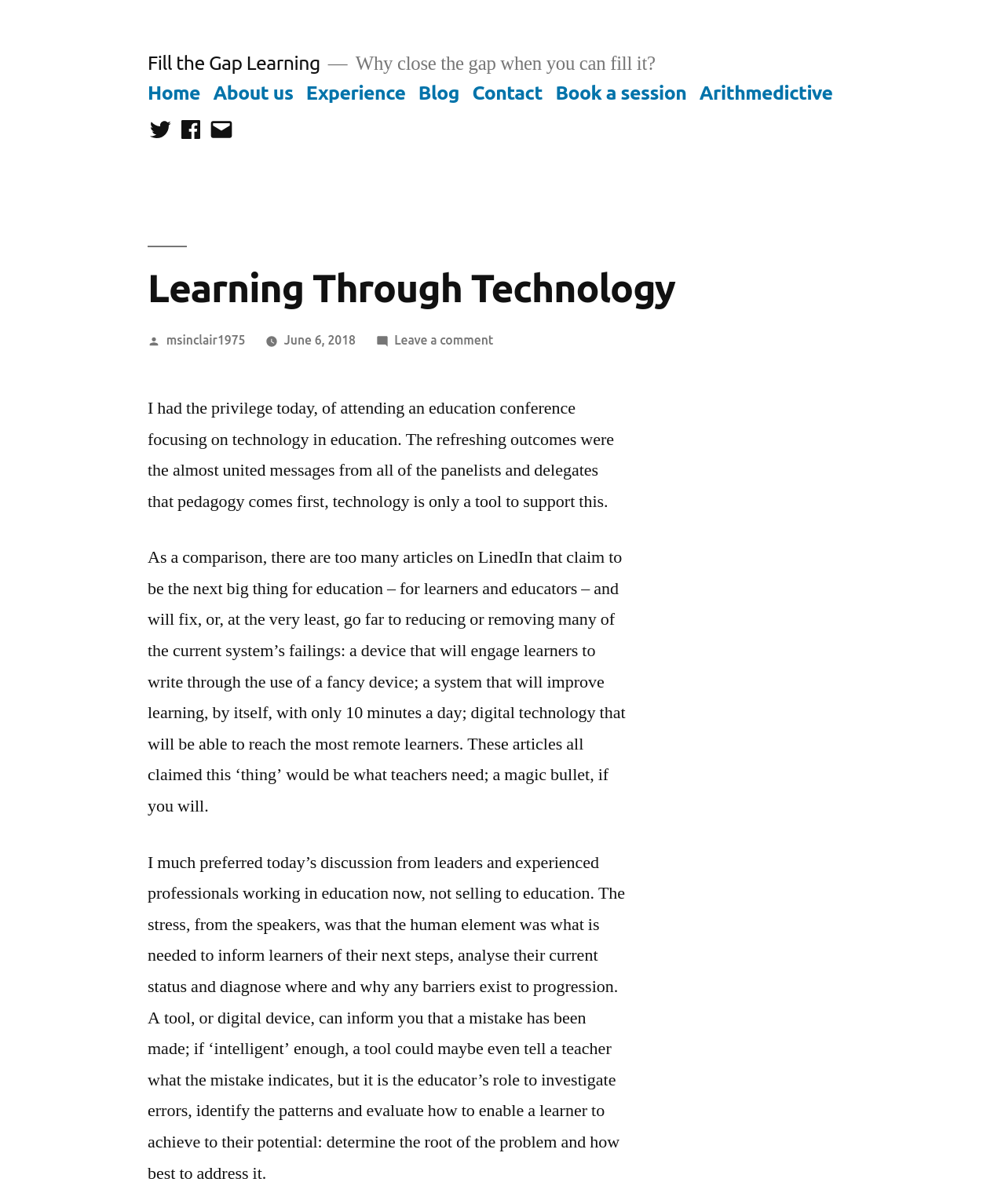Offer a meticulous description of the webpage's structure and content.

The webpage is about "Learning Through Technology - Fill the Gap Learning" and has a prominent header with the title "Learning Through Technology". Below the header, there is a navigation menu with links to "Home", "About us", "Experience", "Blog", "Contact", "Book a session", and "Arithmedictive". 

To the right of the navigation menu, there are social media links to "Twitter", "Facebook", and "Email". 

The main content of the webpage is a blog post titled "Learning Through Technology" written by "msinclair1975" on "June 6, 2018". The post discusses the author's experience attending an education conference focusing on technology in education. The author highlights the importance of pedagogy coming first and technology being a tool to support it, rather than relying on technology as a magic bullet to fix educational problems. 

The blog post is divided into three paragraphs, with the first paragraph discussing the conference and its focus on pedagogy. The second paragraph compares the conference to articles on LinkedIn that claim to have the next big thing for education. The third paragraph emphasizes the importance of the human element in education, with educators playing a crucial role in analyzing learners' current status, diagnosing barriers to progression, and determining the root of problems.